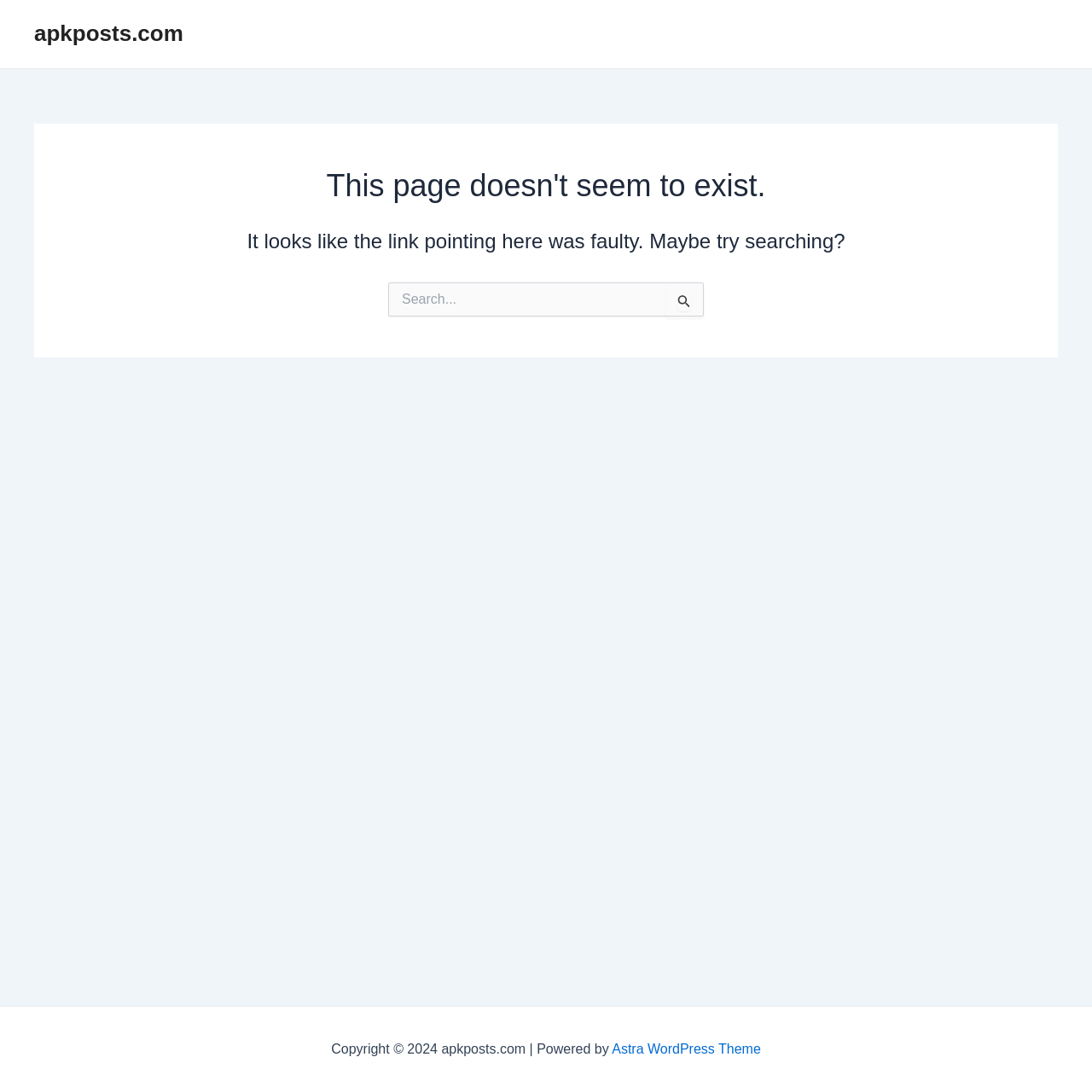Identify the bounding box coordinates for the UI element described by the following text: "apkposts.com". Provide the coordinates as four float numbers between 0 and 1, in the format [left, top, right, bottom].

[0.031, 0.019, 0.168, 0.043]